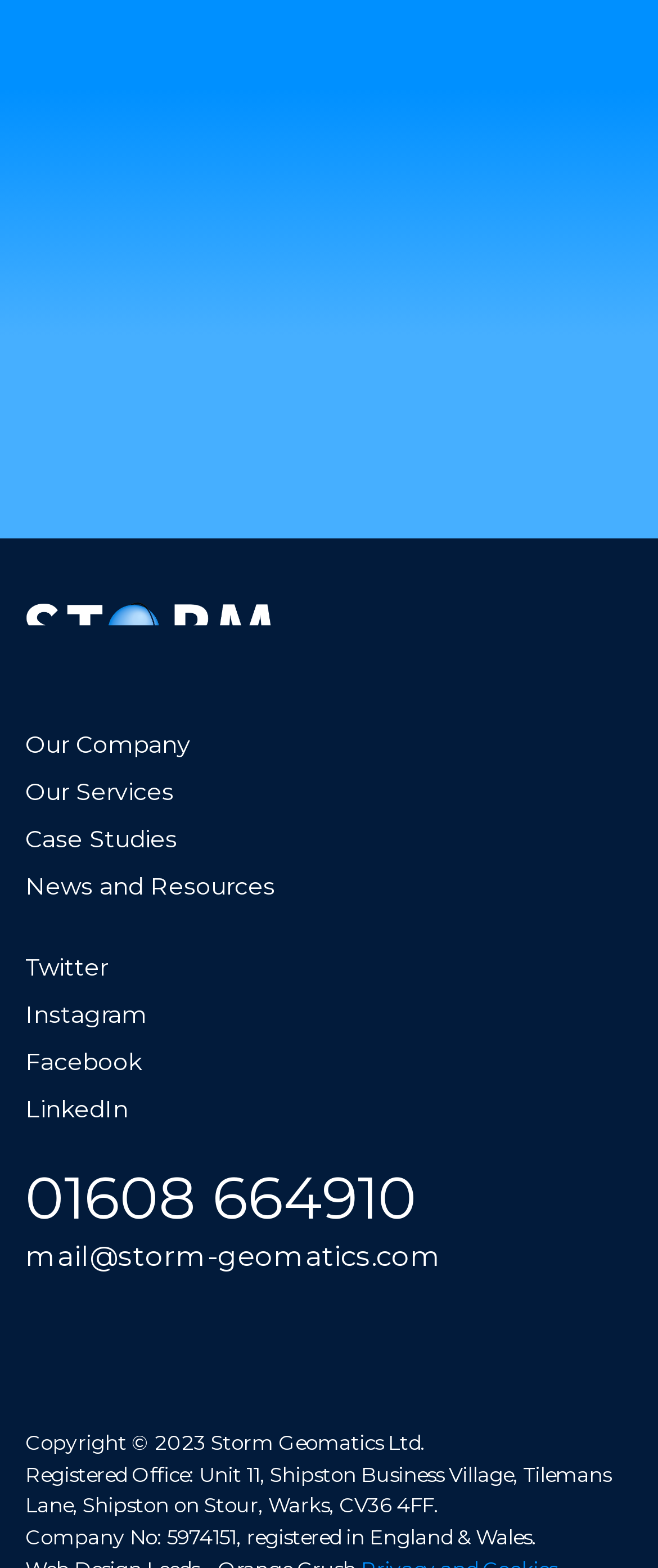Please specify the coordinates of the bounding box for the element that should be clicked to carry out this instruction: "Visit 'Our Company'". The coordinates must be four float numbers between 0 and 1, formatted as [left, top, right, bottom].

[0.038, 0.465, 0.29, 0.484]